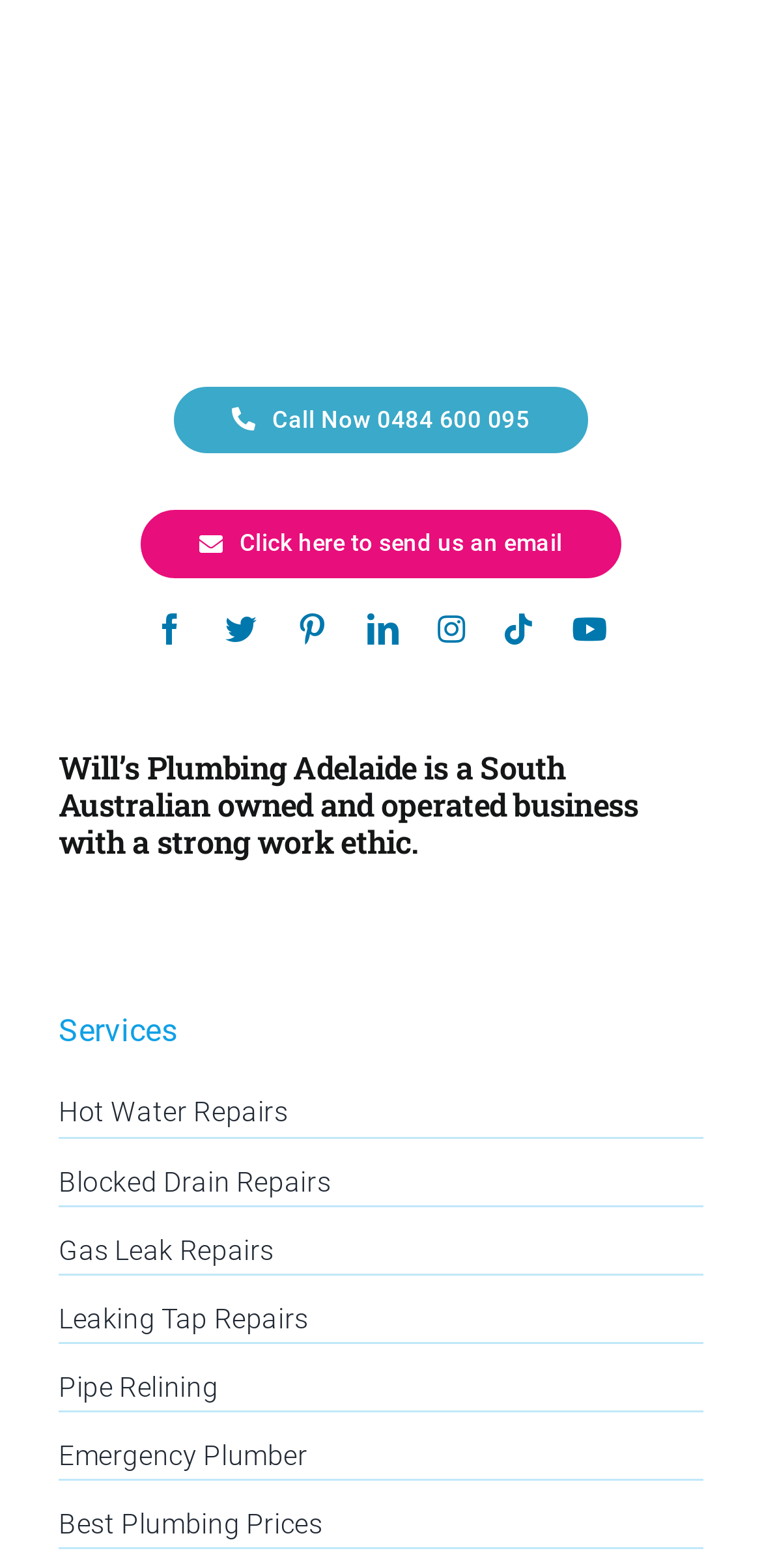How many social media links are there?
Using the image as a reference, give an elaborate response to the question.

I counted the number of social media links, which are 'facebook', 'twitter', 'pinterest', 'linkedin', 'instagram', and 'tiktok'. There are 6 social media links.